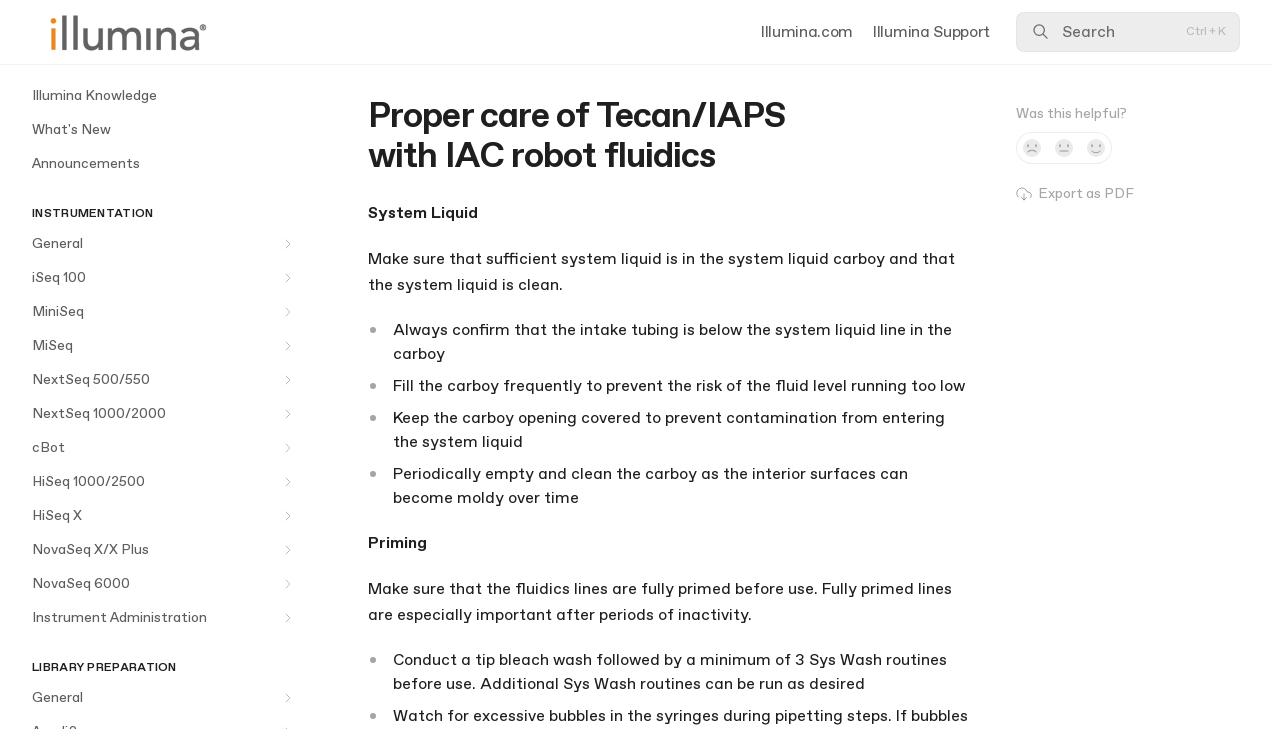Based on the image, please elaborate on the answer to the following question:
What is the purpose of priming the fluidics lines?

According to the webpage, priming the fluidics lines is important to ensure that the lines are fully primed before use, especially after periods of inactivity. This is mentioned in the 'Priming' section of the webpage.